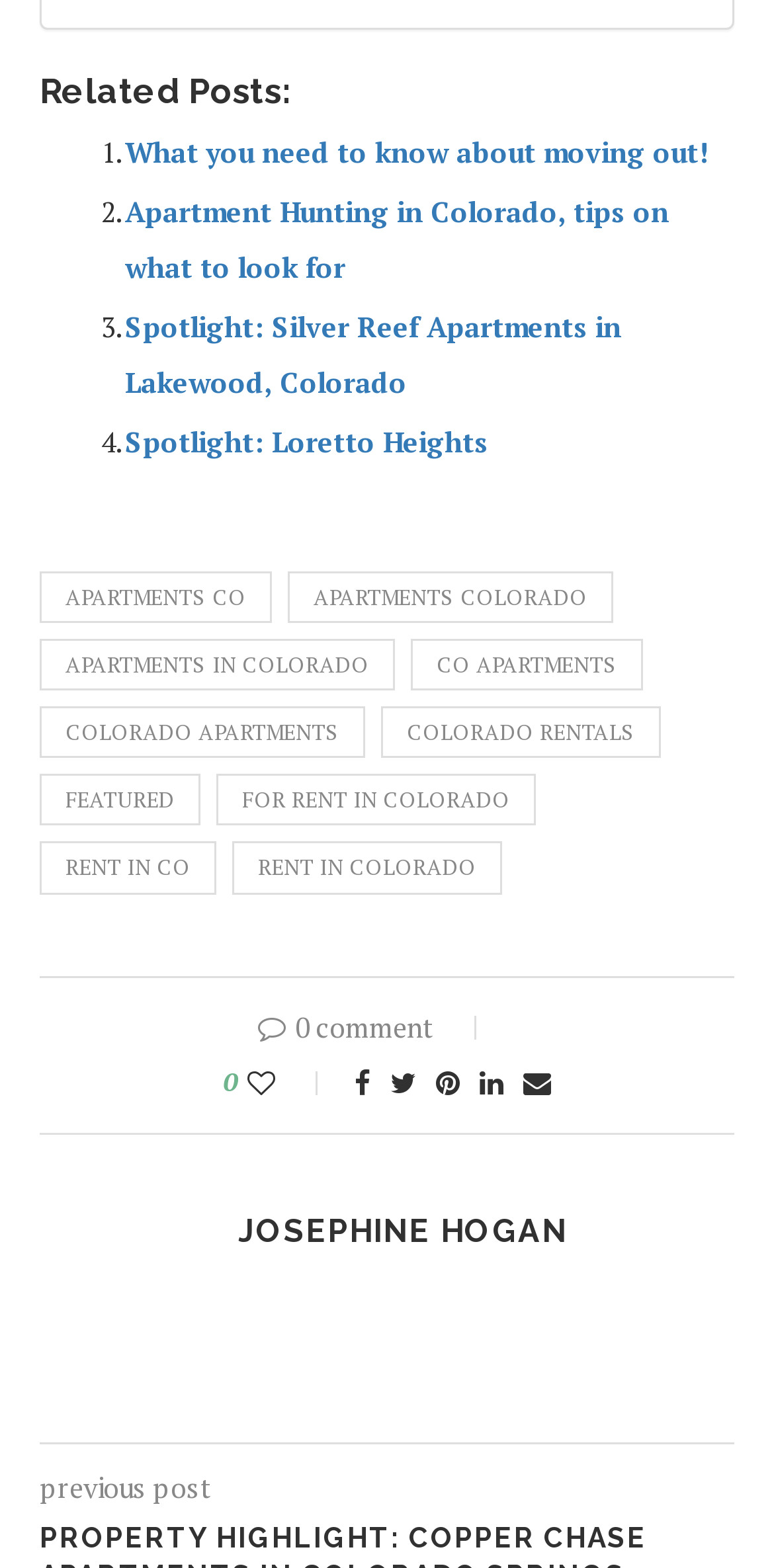Extract the bounding box coordinates for the HTML element that matches this description: "for rent in colorado". The coordinates should be four float numbers between 0 and 1, i.e., [left, top, right, bottom].

[0.279, 0.494, 0.692, 0.527]